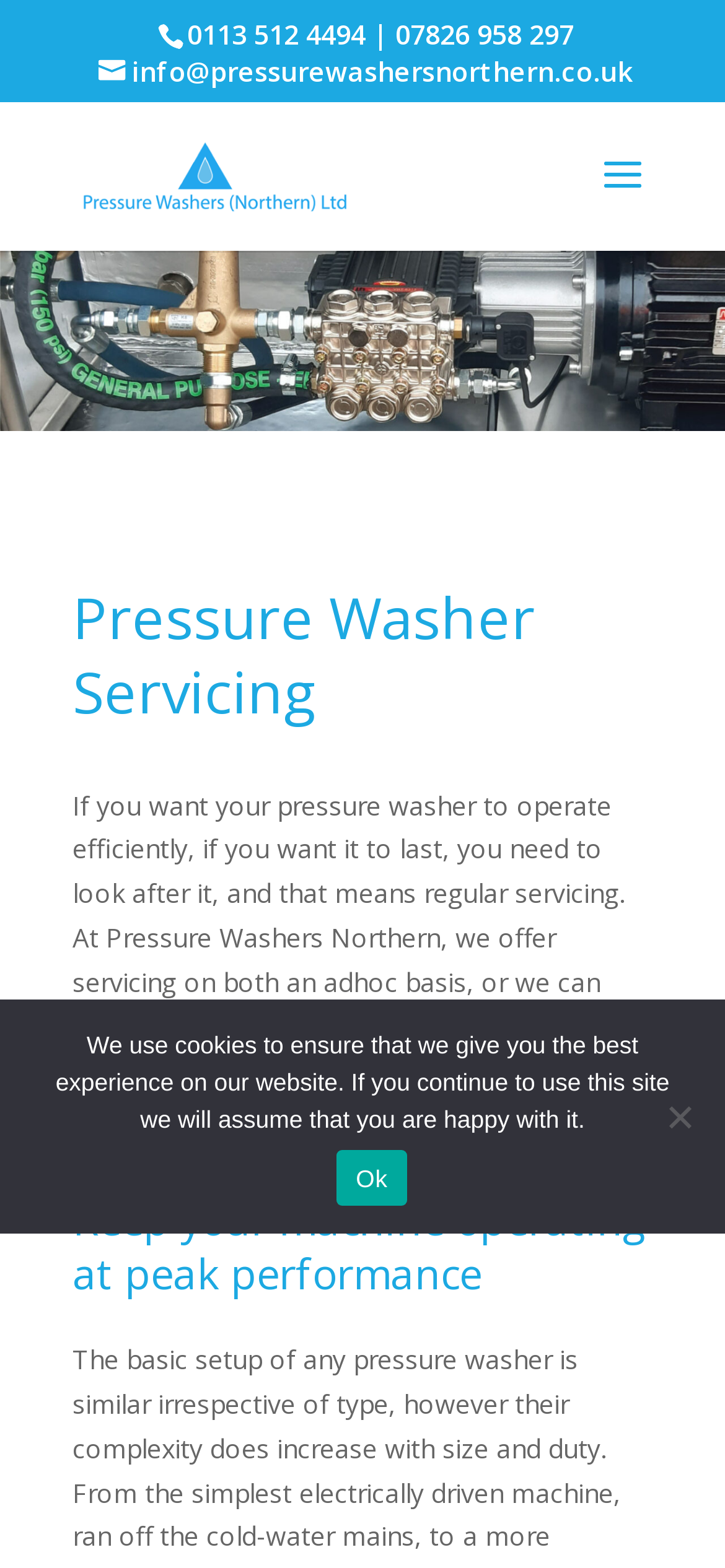What is the name of the company offering pressure washer servicing?
Look at the image and answer with only one word or phrase.

Pressure Washers Northern Ltd